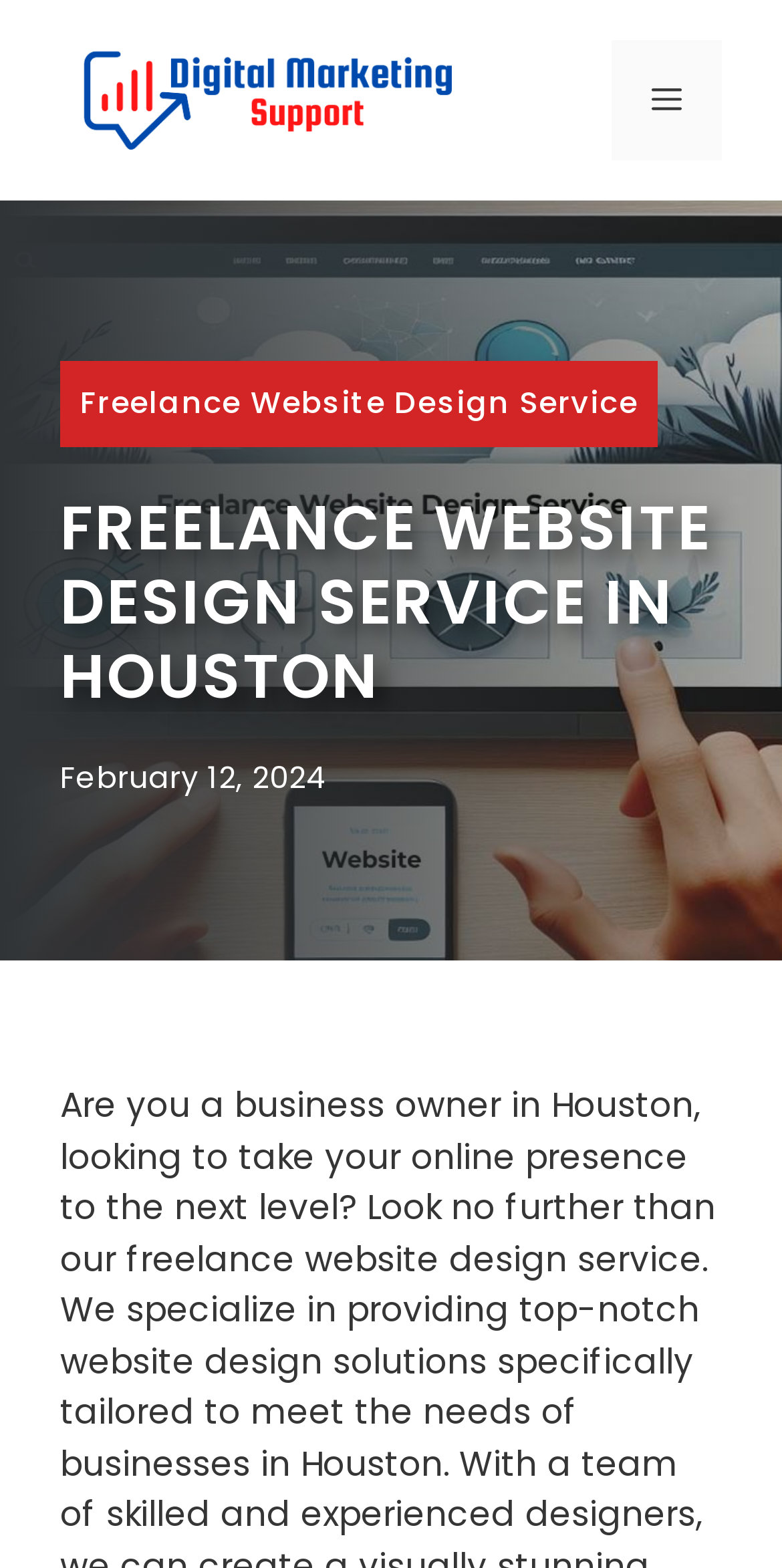Please reply to the following question using a single word or phrase: 
What is the name of the company?

Digital Marketing Support